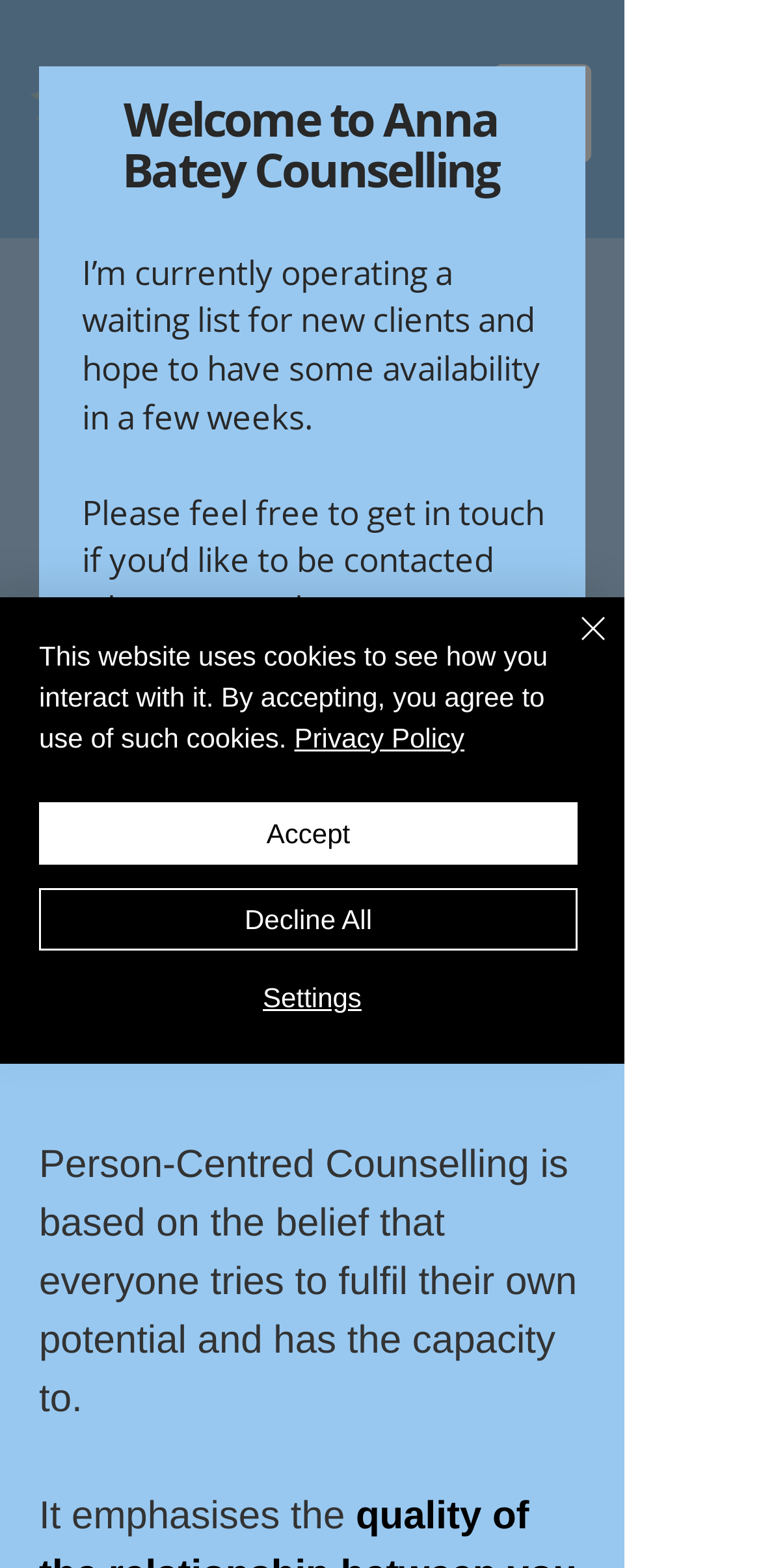What is the current status of new client availability?
Please answer the question with a single word or phrase, referencing the image.

Waiting list